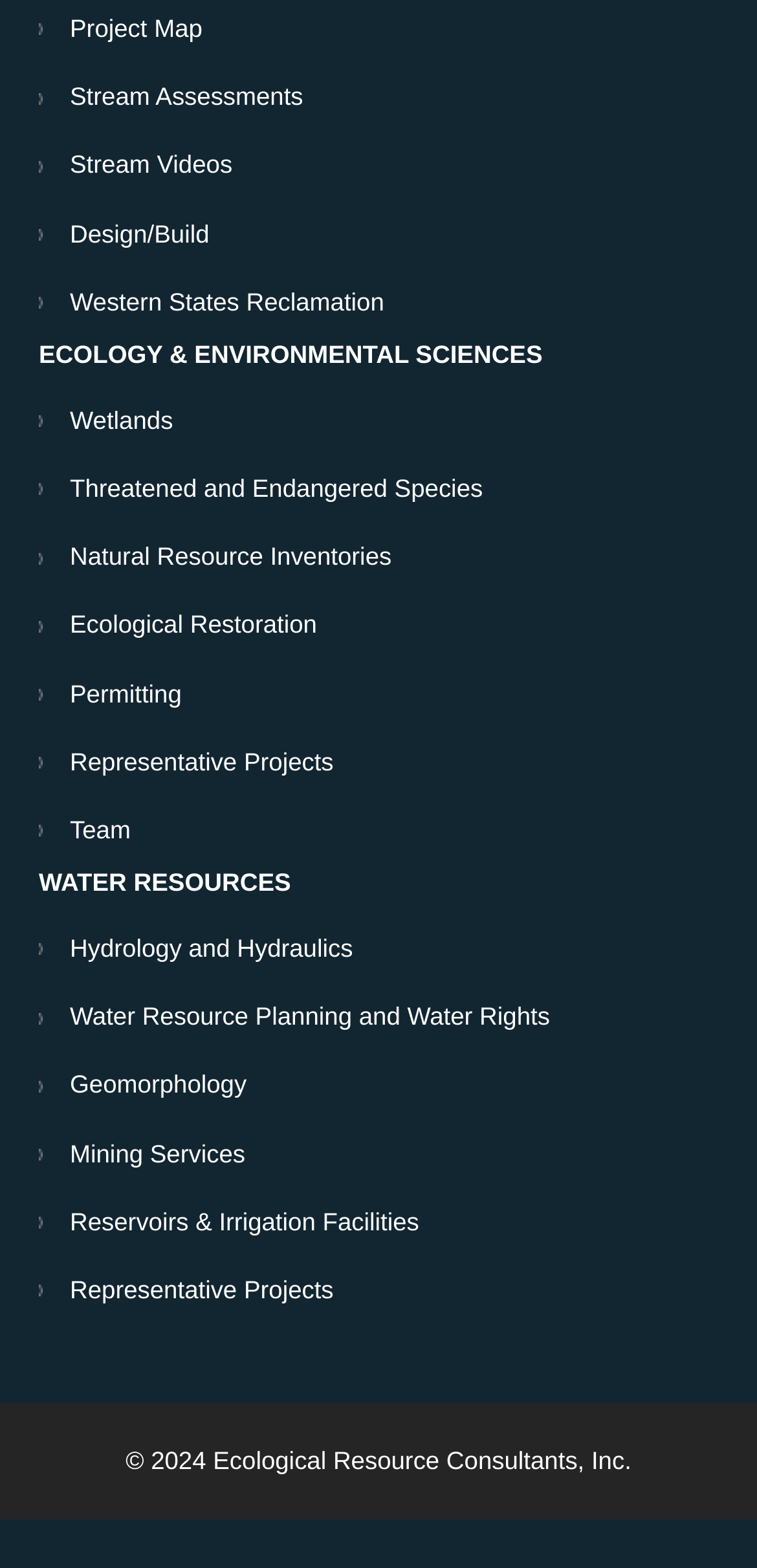Determine the bounding box coordinates for the area that needs to be clicked to fulfill this task: "View Stream Assessments". The coordinates must be given as four float numbers between 0 and 1, i.e., [left, top, right, bottom].

[0.051, 0.041, 0.442, 0.085]